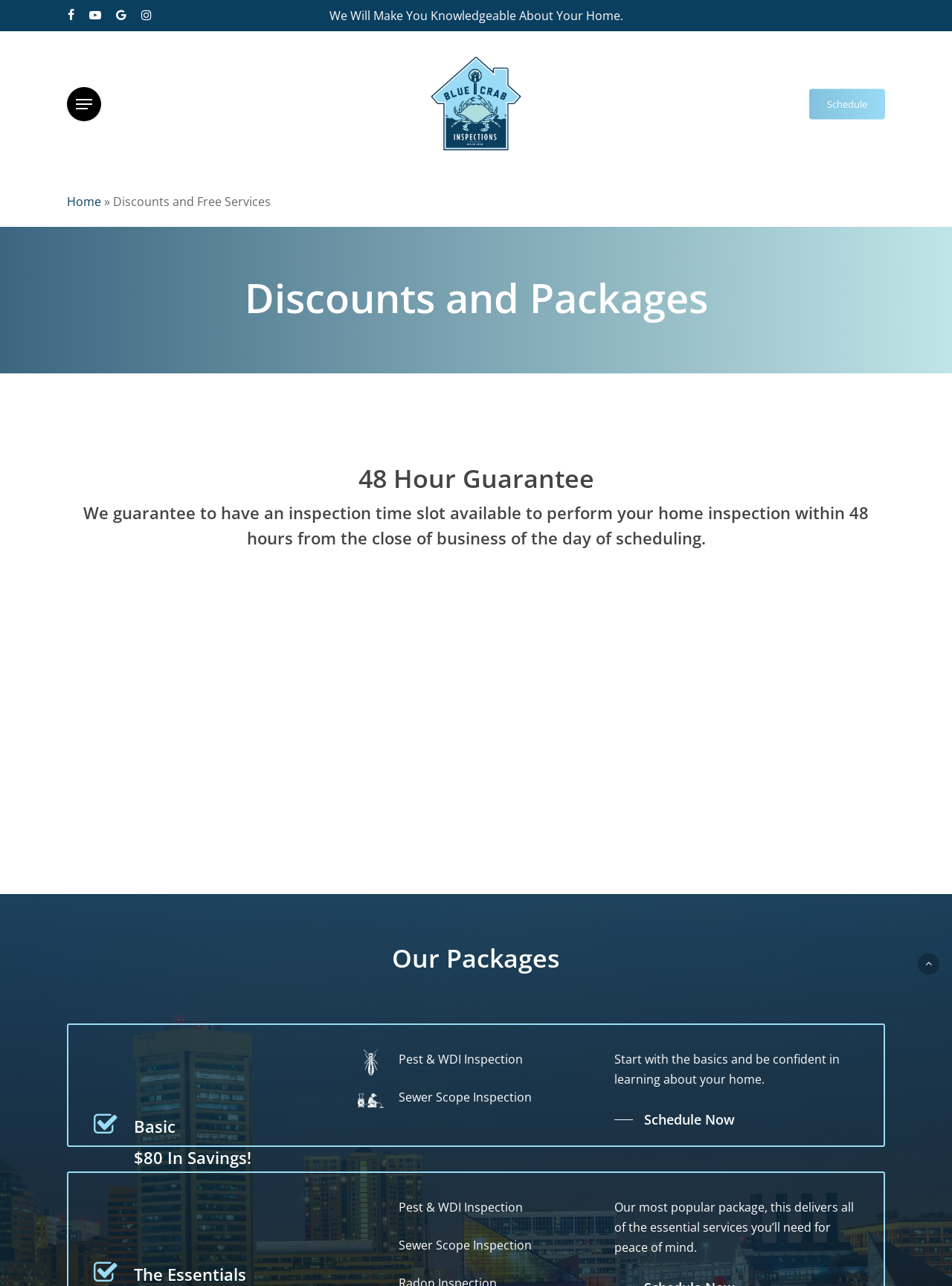Provide the bounding box coordinates, formatted as (top-left x, top-left y, bottom-right x, bottom-right y), with all values being floating point numbers between 0 and 1. Identify the bounding box of the UI element that matches the description: parent_node: facebook aria-label="Back to top"

[0.964, 0.741, 0.987, 0.758]